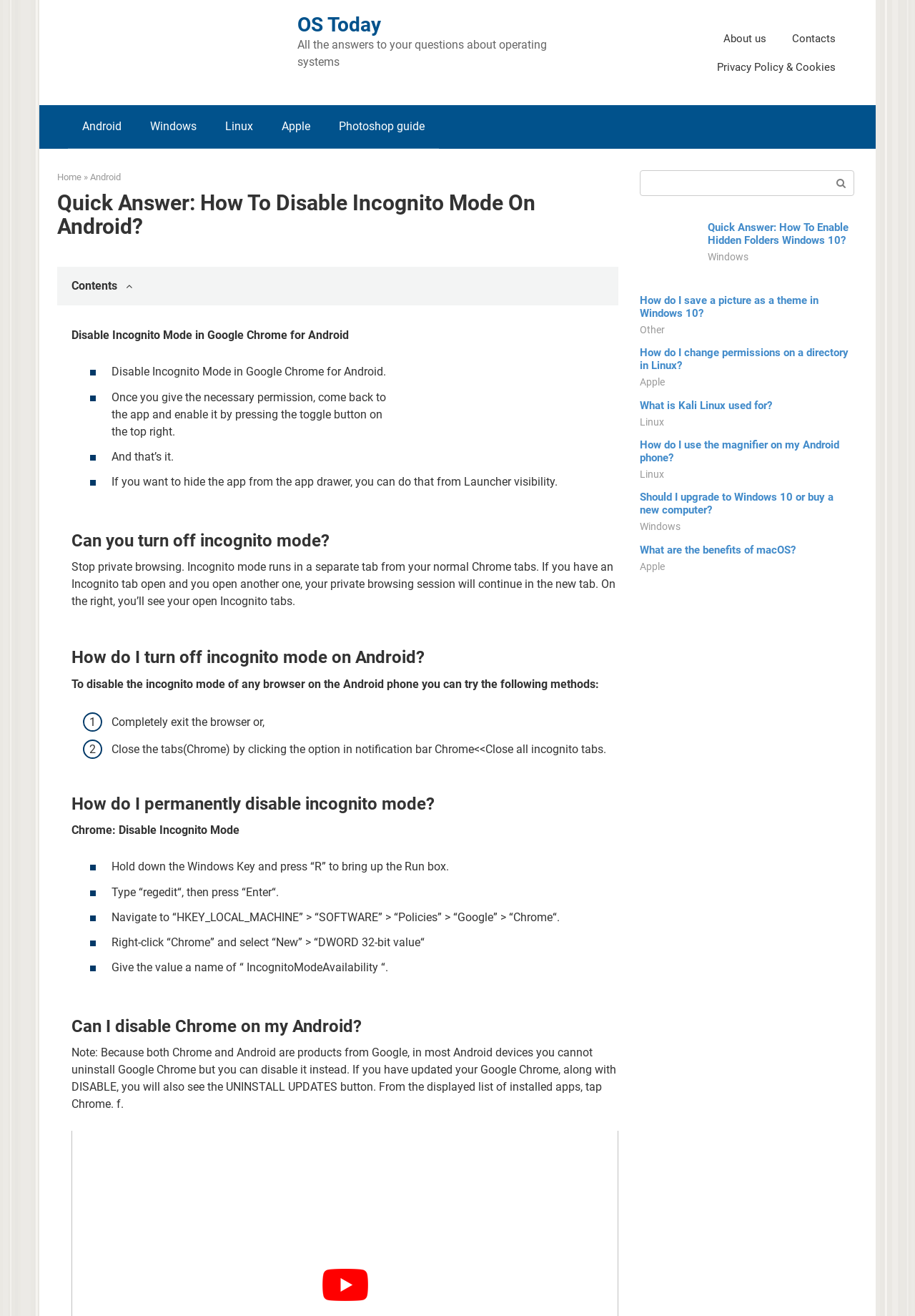Please examine the image and provide a detailed answer to the question: How to disable incognito mode on Android?

The webpage provides a step-by-step guide on how to disable incognito mode on Android devices, specifically in Google Chrome. The process involves giving necessary permissions and enabling the toggle button on the top right.